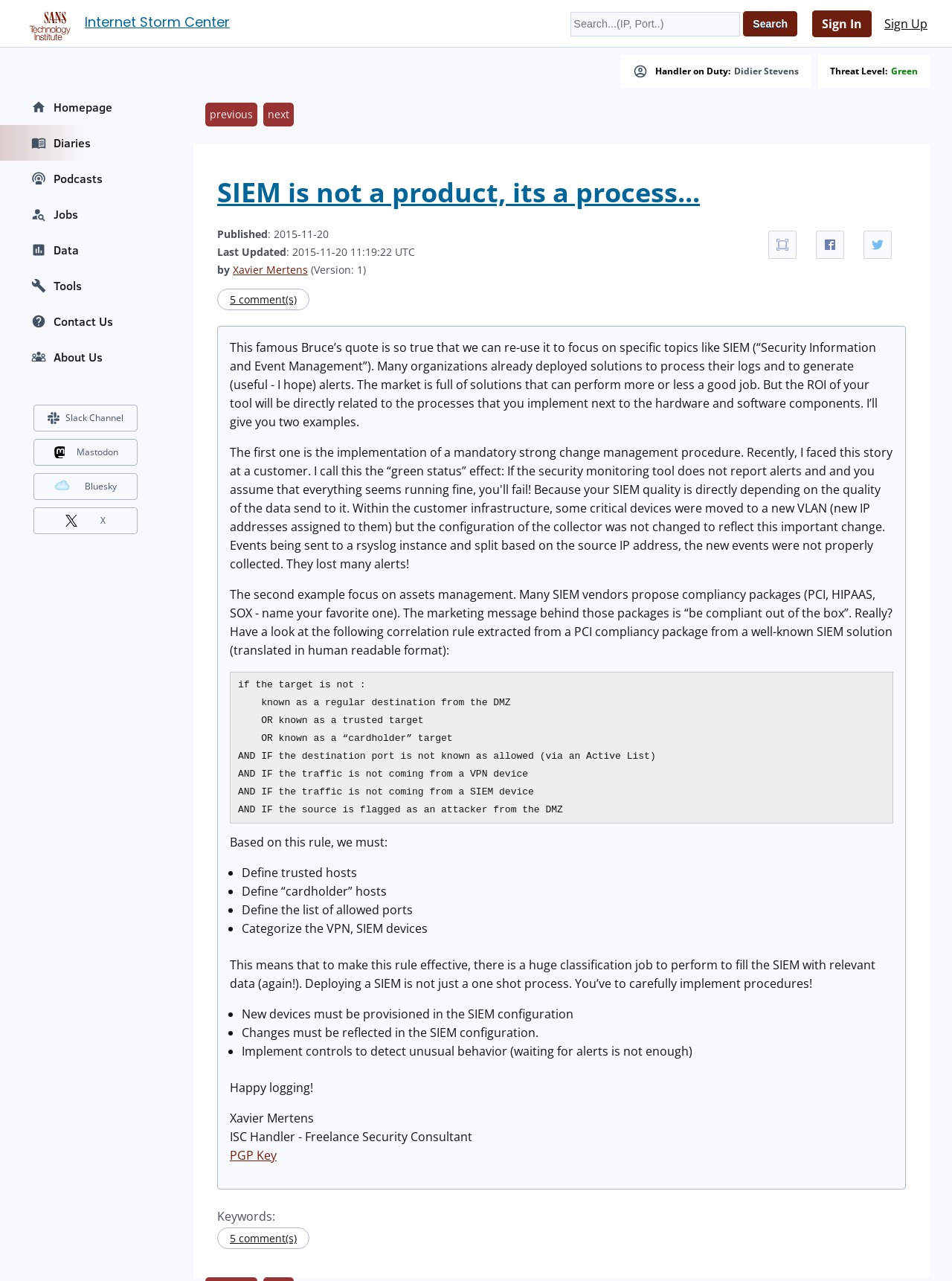Determine the bounding box coordinates of the element's region needed to click to follow the instruction: "Visit the homepage". Provide these coordinates as four float numbers between 0 and 1, formatted as [left, top, right, bottom].

[0.0, 0.07, 0.18, 0.098]